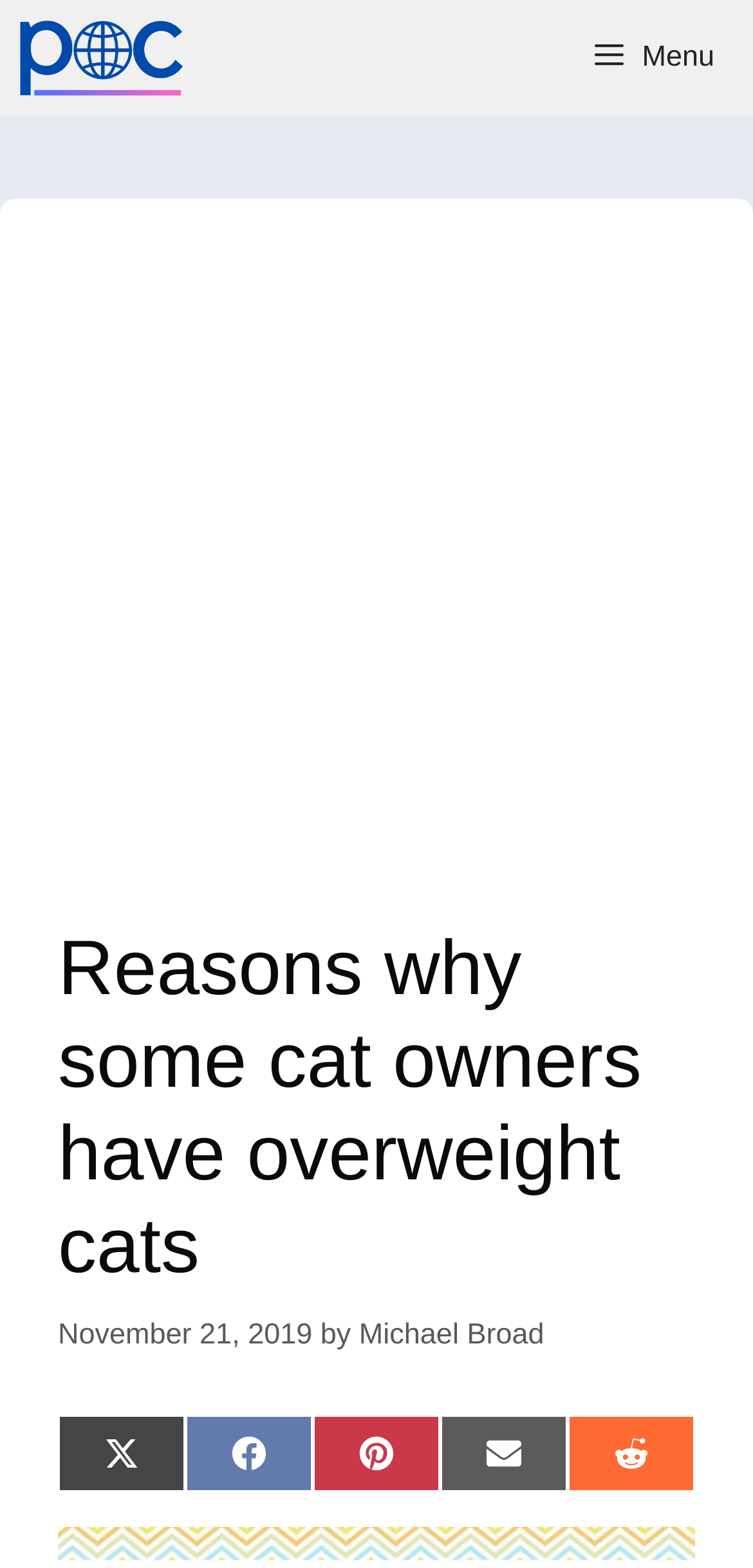Identify the bounding box coordinates for the element that needs to be clicked to fulfill this instruction: "report illegal information". Provide the coordinates in the format of four float numbers between 0 and 1: [left, top, right, bottom].

None